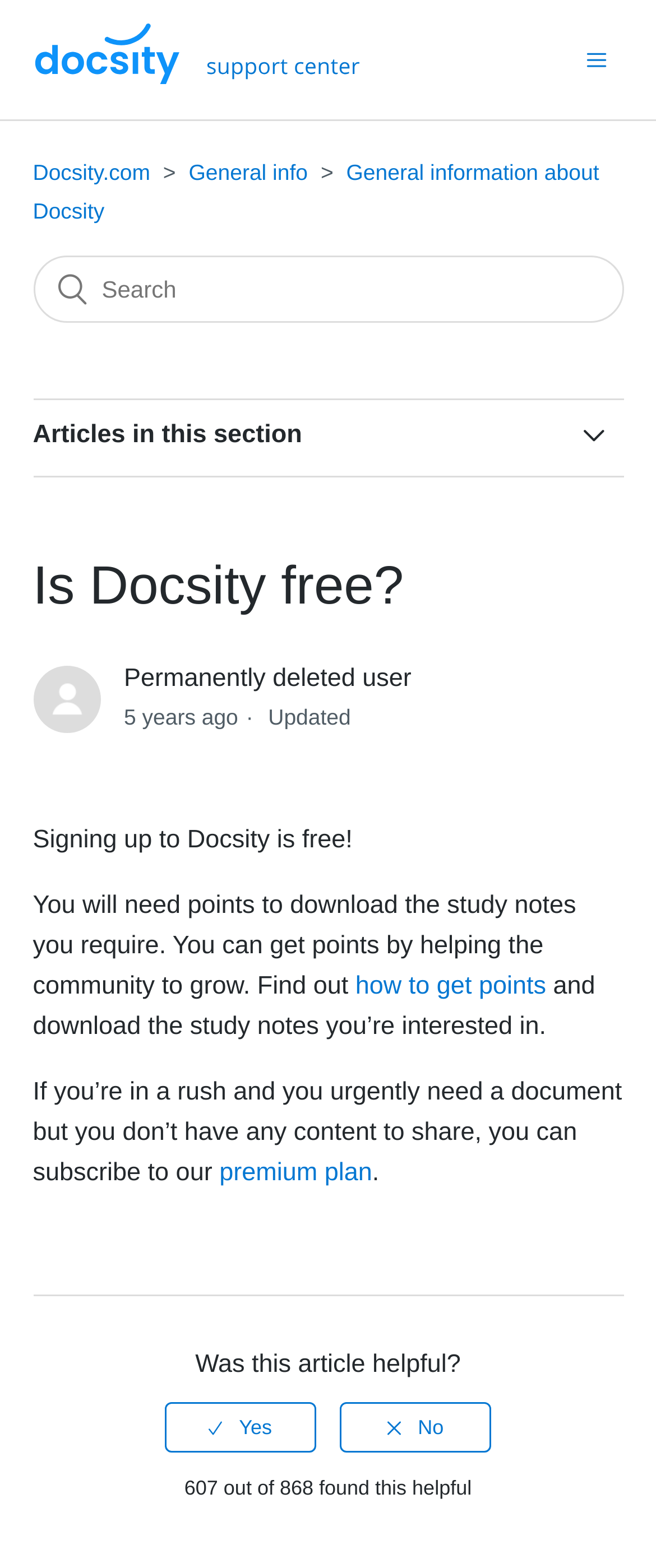How many users found this article helpful?
Kindly answer the question with as much detail as you can.

The webpage displays a rating system where users can indicate whether they found the article helpful or not. According to the webpage, 607 out of 868 users found this article helpful.